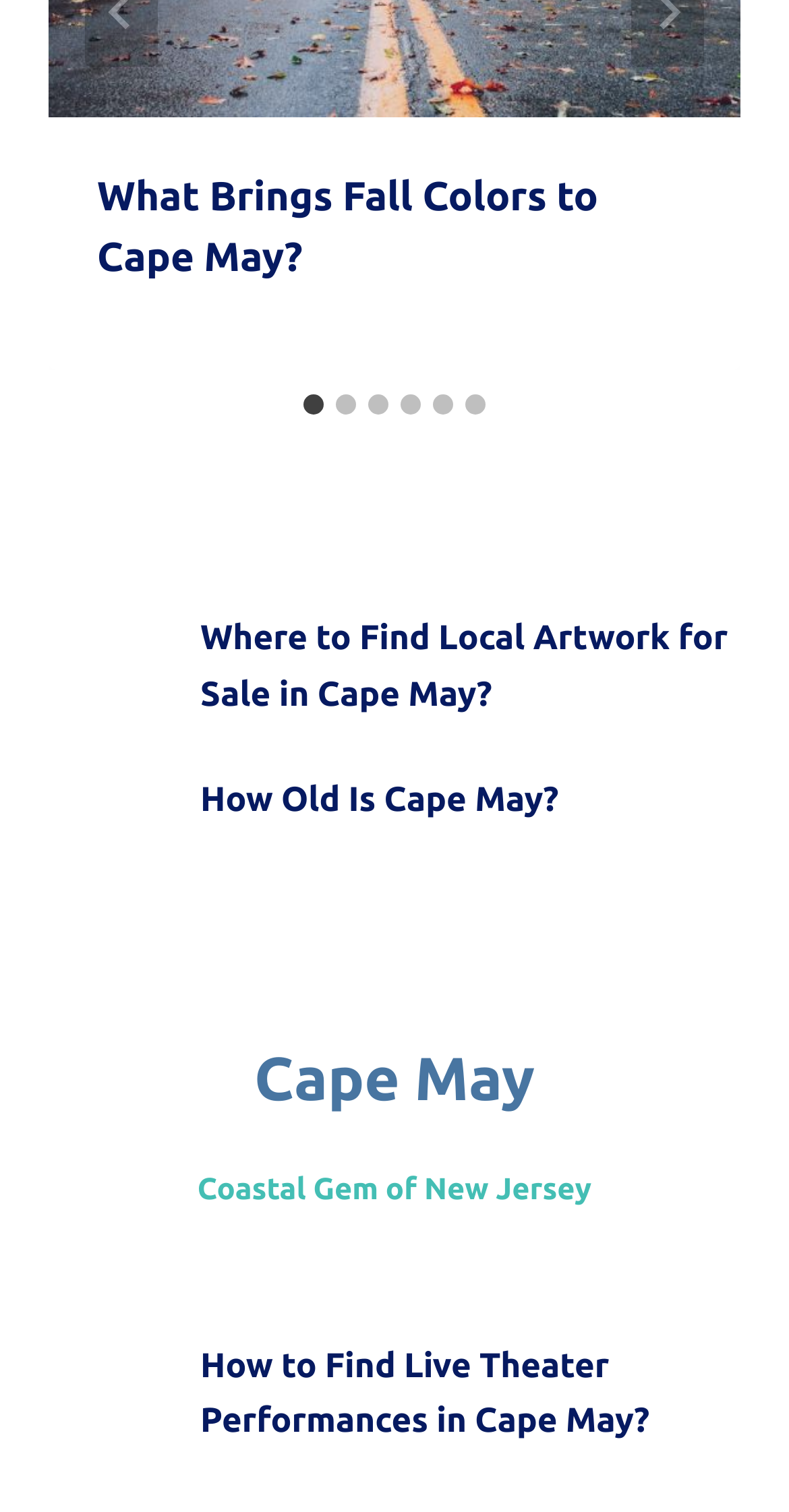Please provide the bounding box coordinates for the element that needs to be clicked to perform the following instruction: "Select slide 2". The coordinates should be given as four float numbers between 0 and 1, i.e., [left, top, right, bottom].

[0.426, 0.261, 0.451, 0.274]